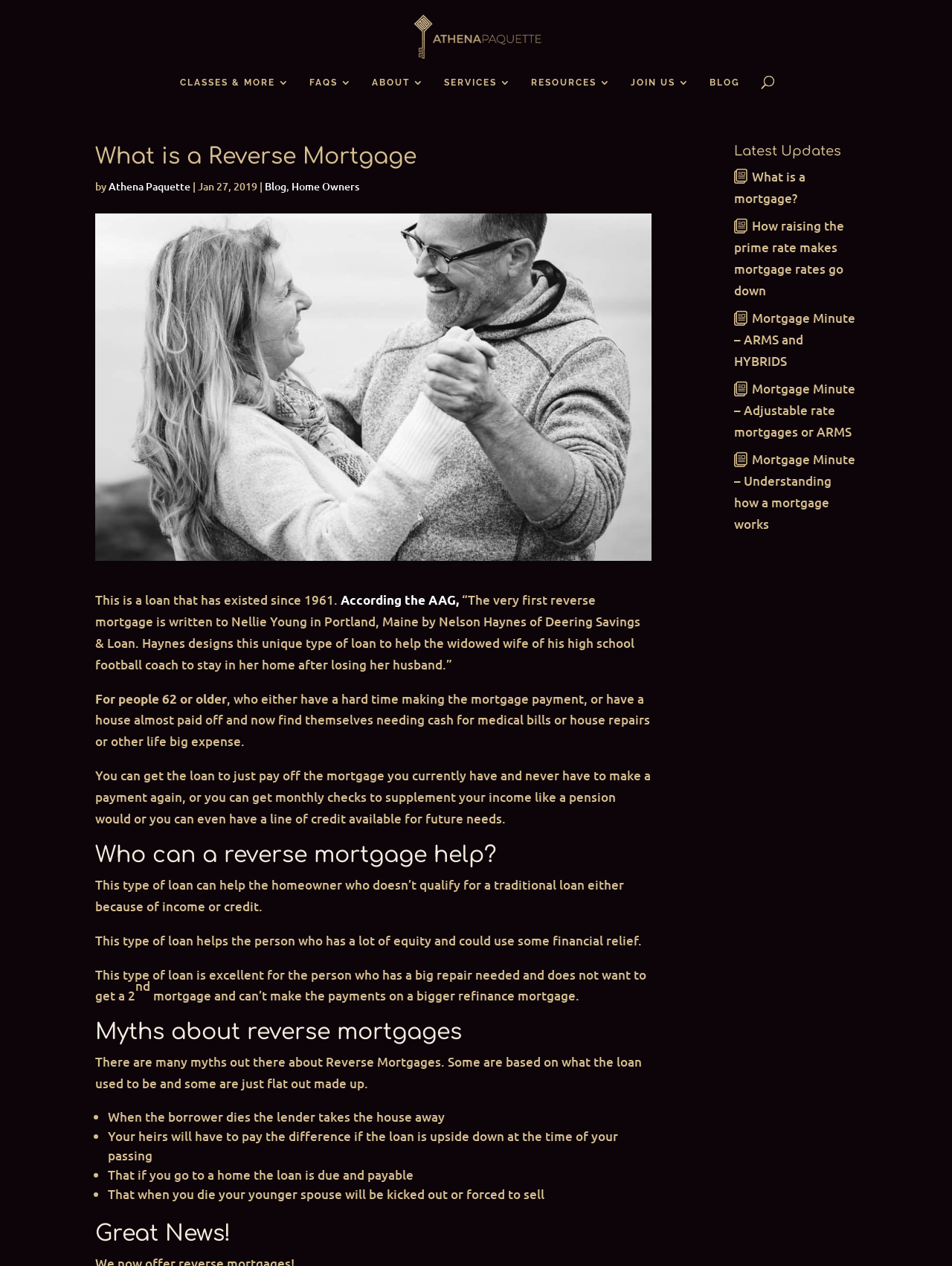Describe every aspect of the webpage in a detailed manner.

This webpage is about reverse mortgages, specifically explaining what they are, who can benefit from them, and debunking common myths. At the top, there is a navigation menu with links to various sections, including "CLASSES & MORE", "FAQS", "ABOUT", "SERVICES", "RESOURCES", "JOIN US", and "BLOG".

Below the navigation menu, there is a heading "What is a Reverse Mortgage" followed by a brief introduction to the topic. The introduction is accompanied by an image related to reverse mortgages. The text explains that a reverse mortgage is a loan that can help people 62 or older who are struggling to pay their mortgage or need cash for medical bills or house repairs.

The webpage then delves into the details of who can benefit from a reverse mortgage, including homeowners who don't qualify for traditional loans, those with a lot of equity, and those who need financial relief. There are also sections dedicated to debunking common myths about reverse mortgages, such as the lender taking the house away when the borrower dies or the heirs having to pay the difference if the loan is upside down.

On the right side of the page, there is a section titled "Latest Updates" with links to various articles related to mortgages, including "What is a mortgage?", "How raising the prime rate makes mortgage rates go down", and "Mortgage Minute" series.

Throughout the page, there are images and links to other relevant resources, including a link to the author's profile, Athena Paquette. The overall layout is organized and easy to follow, with clear headings and concise text.